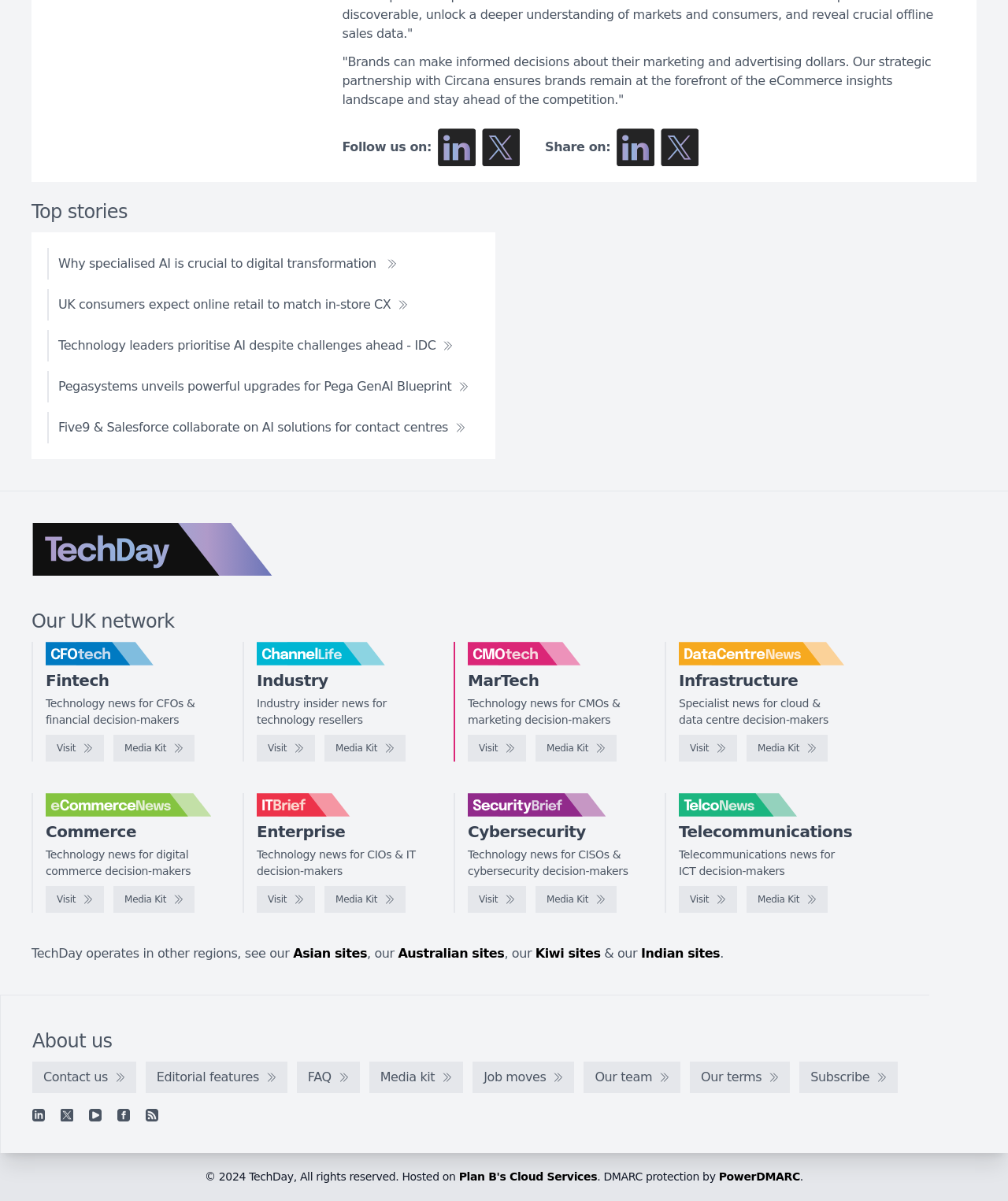Respond to the question with just a single word or phrase: 
How many logos are there in the 'Our UK network' section?

5